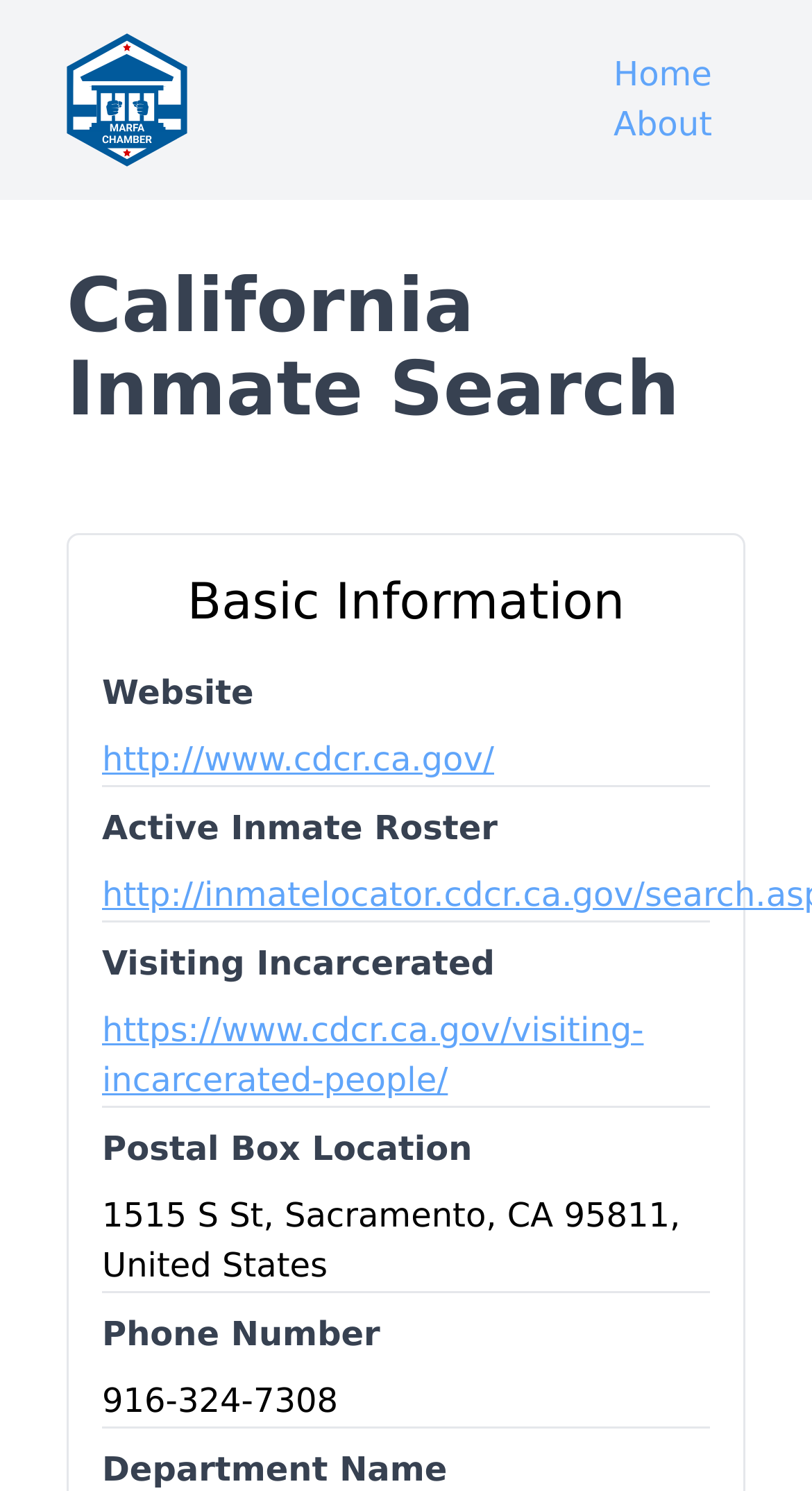What is the phone number of the department?
Please provide an in-depth and detailed response to the question.

I found the answer by looking at the 'Phone Number' label and the corresponding text '916-324-7308'.